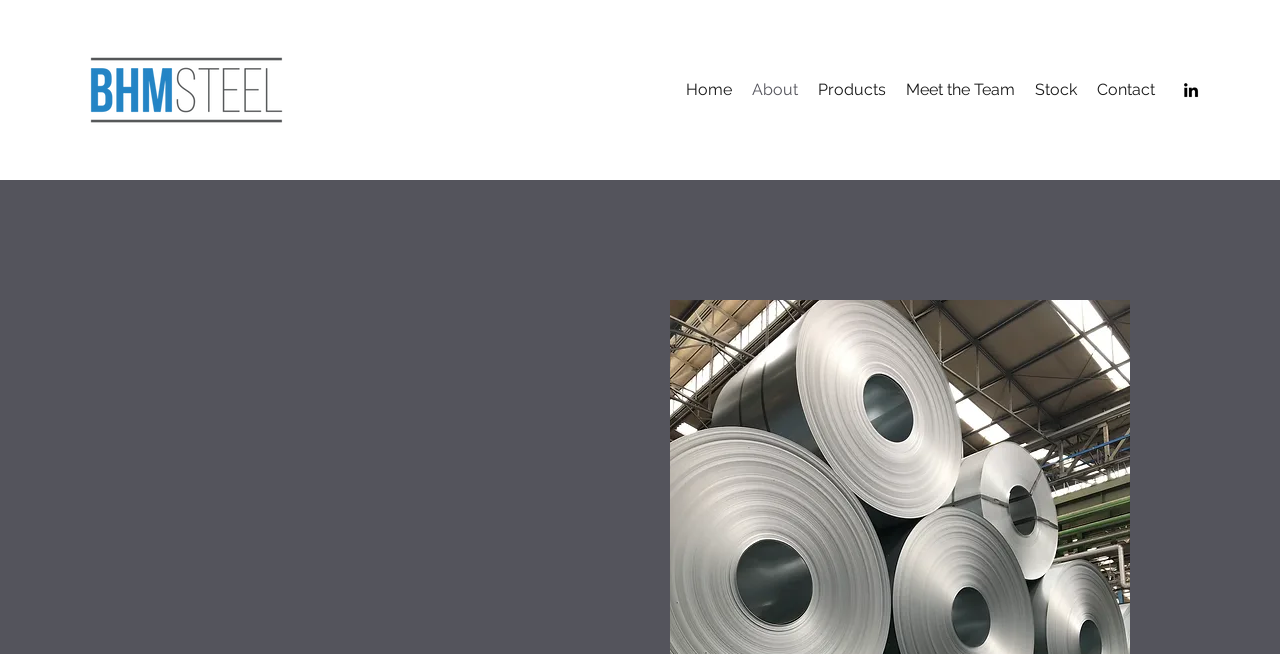Bounding box coordinates are to be given in the format (top-left x, top-left y, bottom-right x, bottom-right y). All values must be floating point numbers between 0 and 1. Provide the bounding box coordinate for the UI element described as: Meet the Team

[0.7, 0.115, 0.801, 0.161]